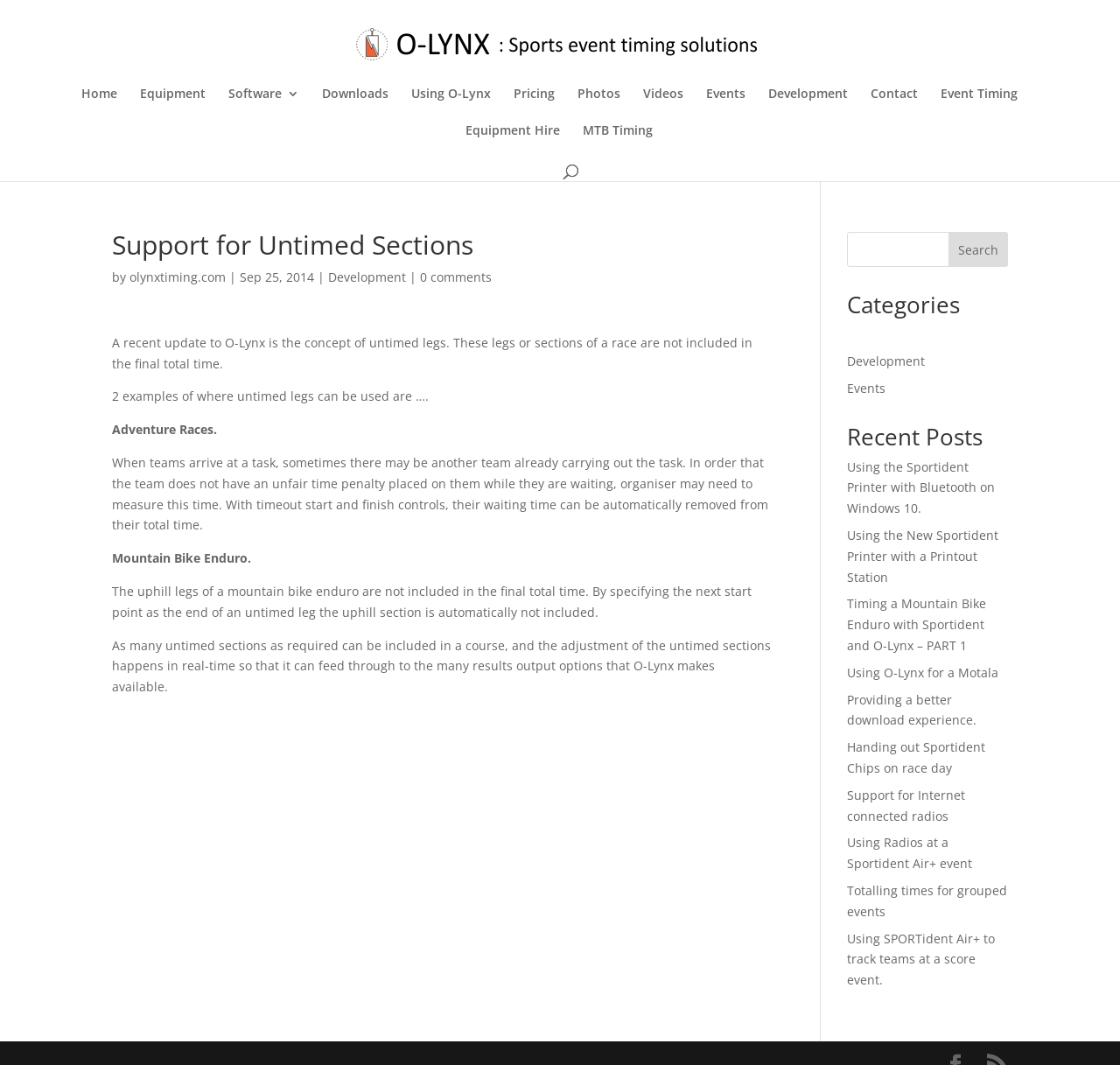Please identify the bounding box coordinates of the element's region that I should click in order to complete the following instruction: "View Meeting Archives". The bounding box coordinates consist of four float numbers between 0 and 1, i.e., [left, top, right, bottom].

None